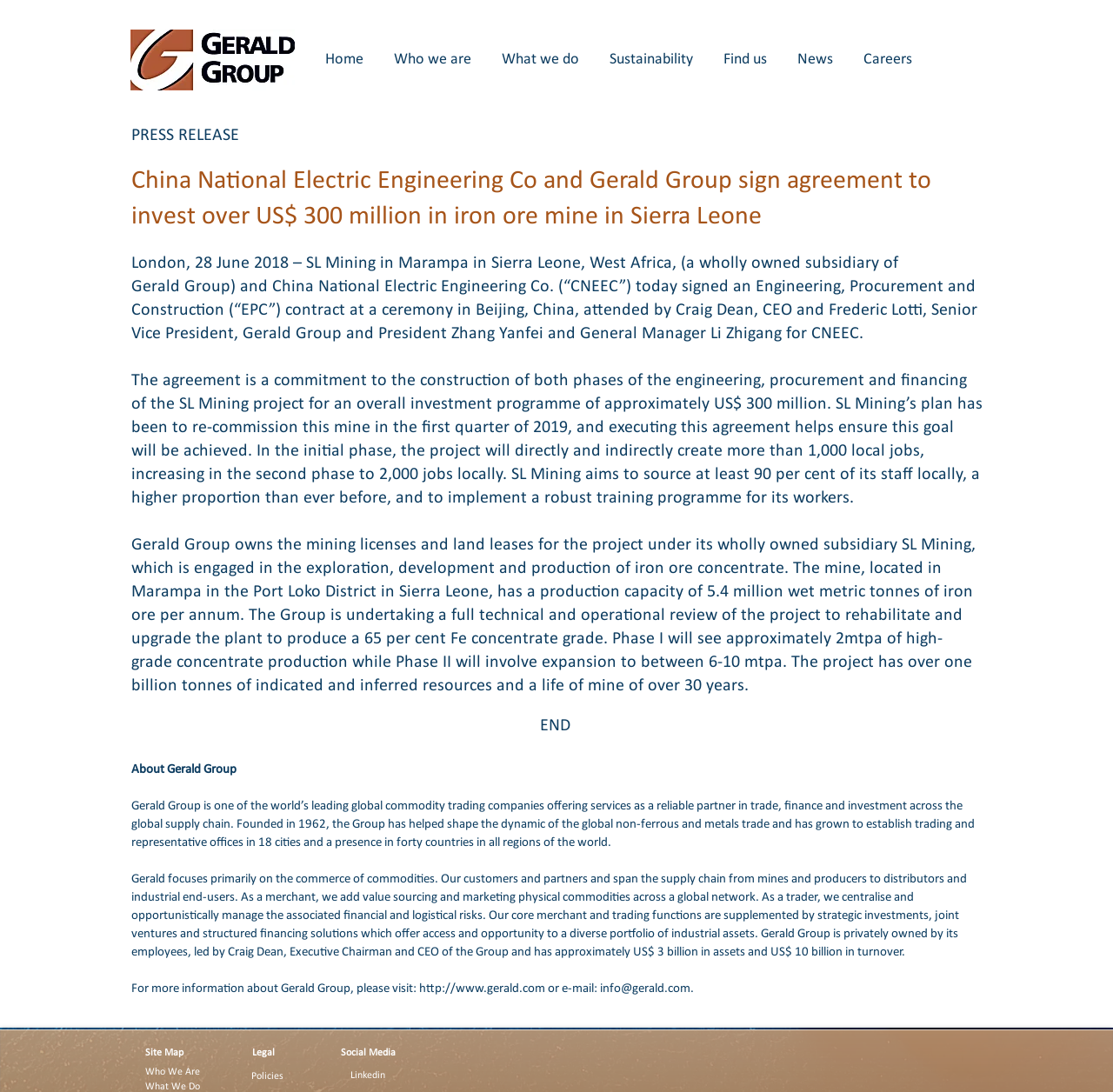Please answer the following question using a single word or phrase: 
What is the name of the CEO of Gerald Group?

Craig Dean